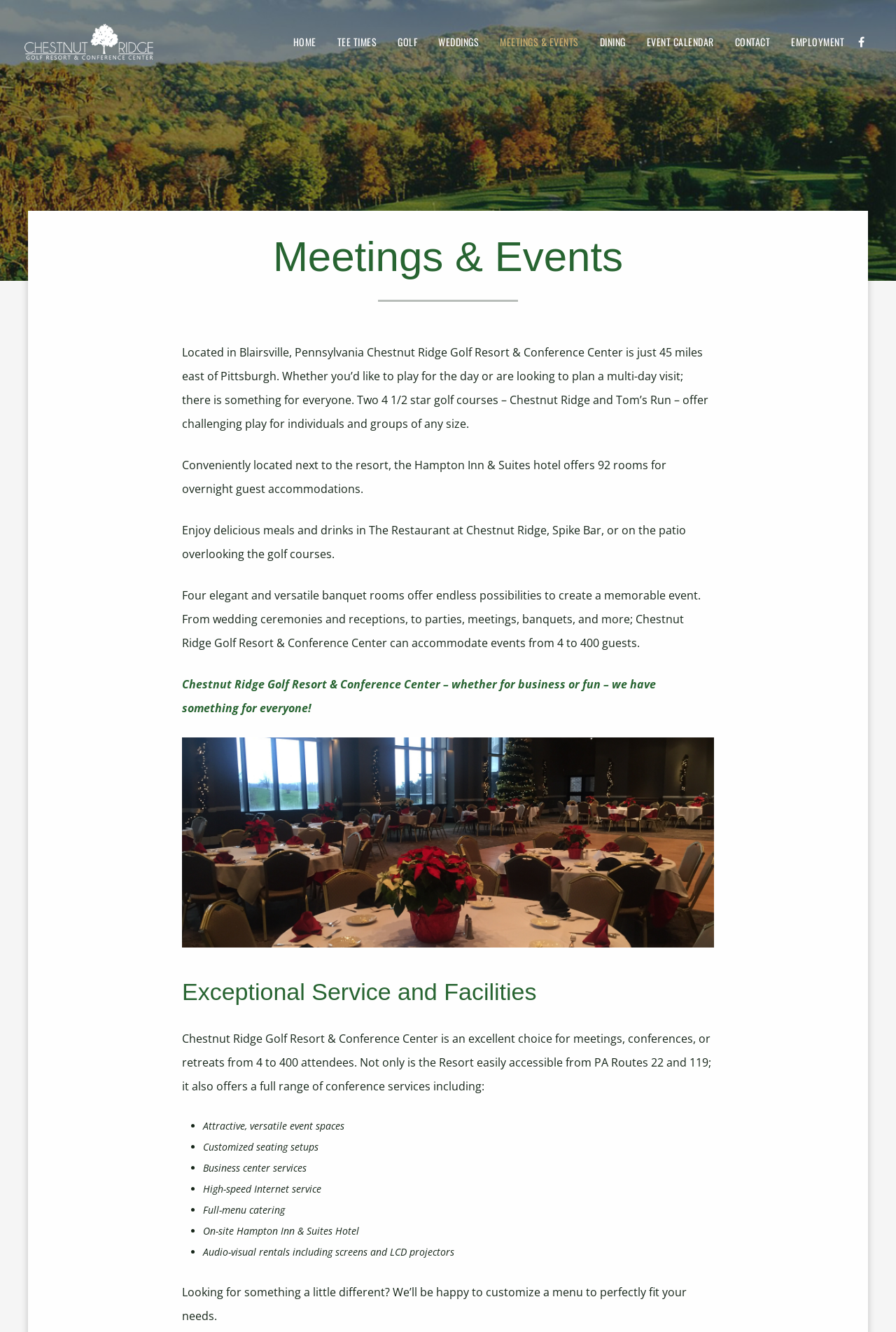Provide the bounding box coordinates of the section that needs to be clicked to accomplish the following instruction: "Click the HOME link."

[0.315, 0.0, 0.364, 0.063]